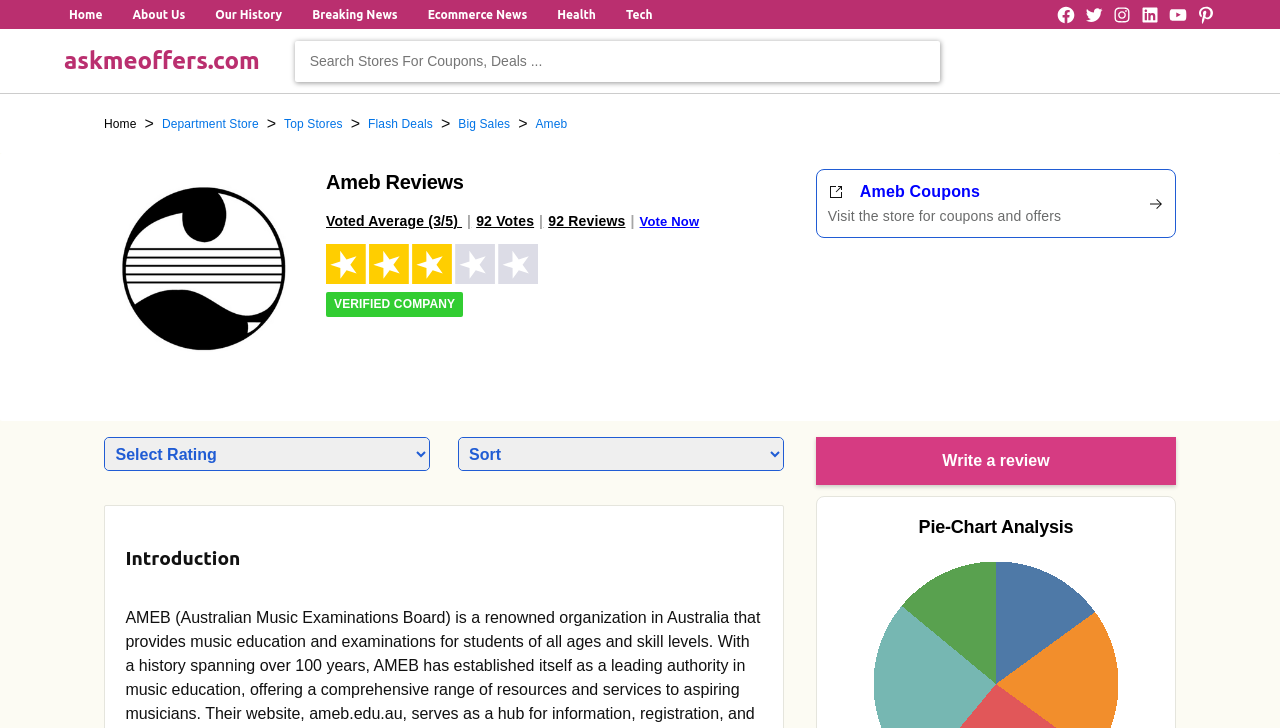What is the current page in the breadcrumb navigation?
Please provide a comprehensive answer based on the contents of the image.

The breadcrumb navigation displays the current page as 'Ameb', indicating that the user is currently viewing the reviews and information about Ameb, which is a department store.